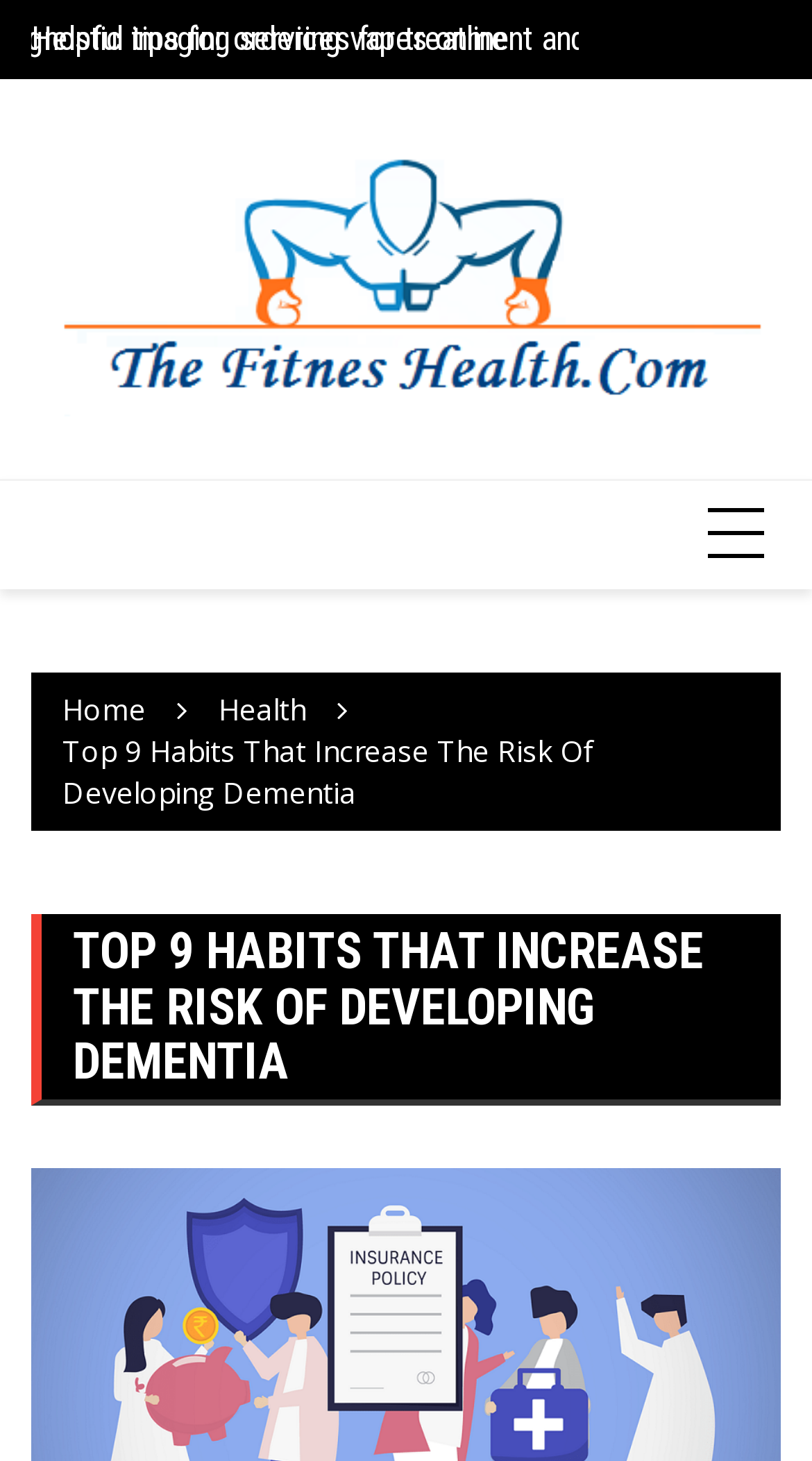Is there a link to skip to content?
Please provide a detailed and thorough answer to the question.

I found a link with the text 'Skip to content' which indicates that there is a way to skip to the main content of the webpage.